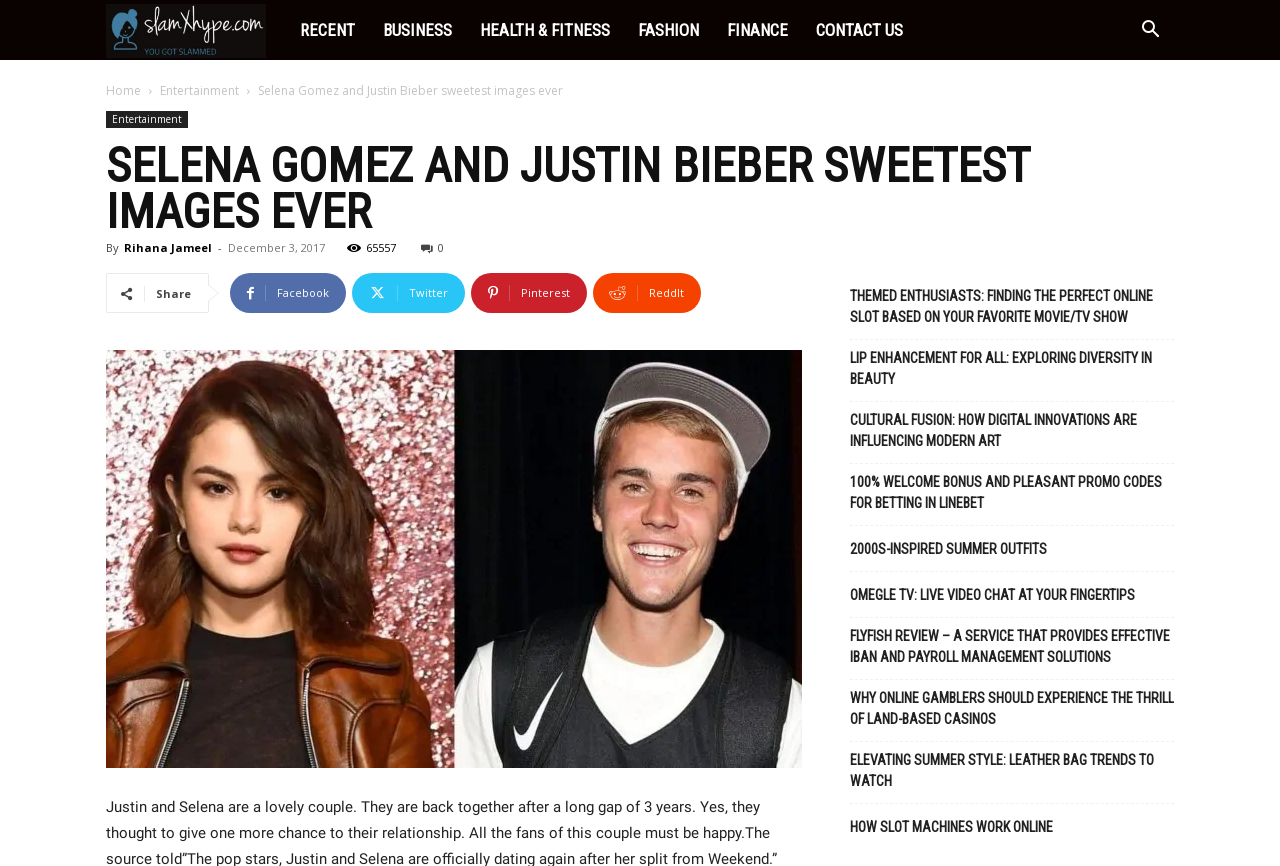Detail the features and information presented on the webpage.

The webpage appears to be an entertainment news article about Selena Gomez and Justin Bieber's relationship. At the top left corner, there is a logo and an image related to plus-size clothing. Next to the logo, there is a horizontal navigation menu with links to different categories such as "RECENT", "BUSINESS", "HEALTH & FITNESS", "FASHION", and "FINANCE". 

Below the navigation menu, there is a search button at the top right corner. On the left side, there are links to "Home" and "Entertainment" categories. The main title of the article "SELENA GOMEZ AND JUSTIN BIEBER SWEETEST IMAGES EVER" is displayed prominently in the middle of the page. 

The article's author, "Rihana Jameel", is credited below the title, along with the date "December 3, 2017". There are social media sharing links and a "Share" button below the author's name. 

The main content of the article is accompanied by a large image that takes up most of the page's width. Below the image, there are several links to other articles with various topics, including online slots, beauty, digital innovations, and summer outfits. These links are arranged in a vertical column and take up the lower half of the page.